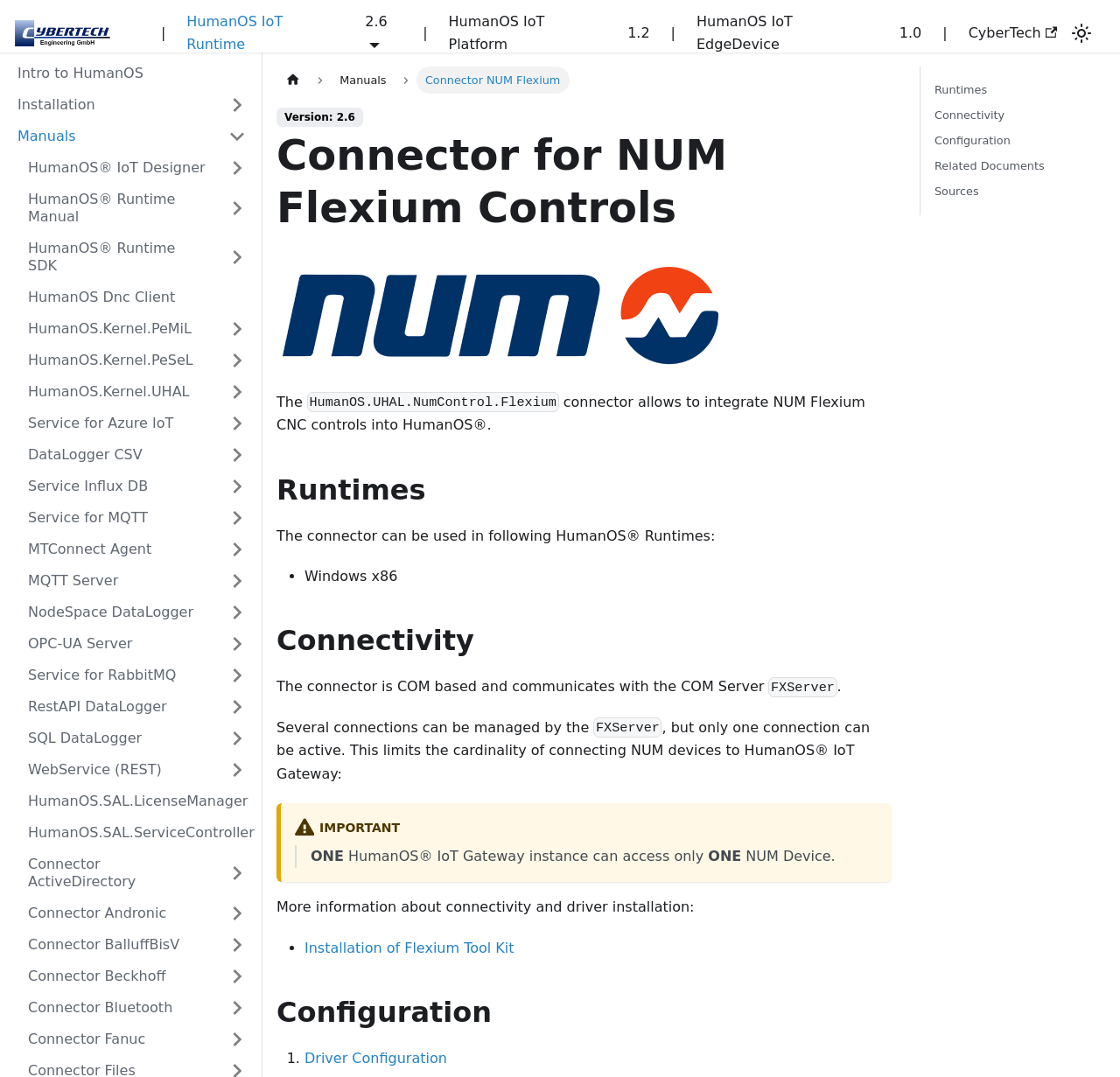Locate the bounding box coordinates of the element that should be clicked to fulfill the instruction: "Expand sidebar category 'Installation'".

[0.195, 0.084, 0.229, 0.11]